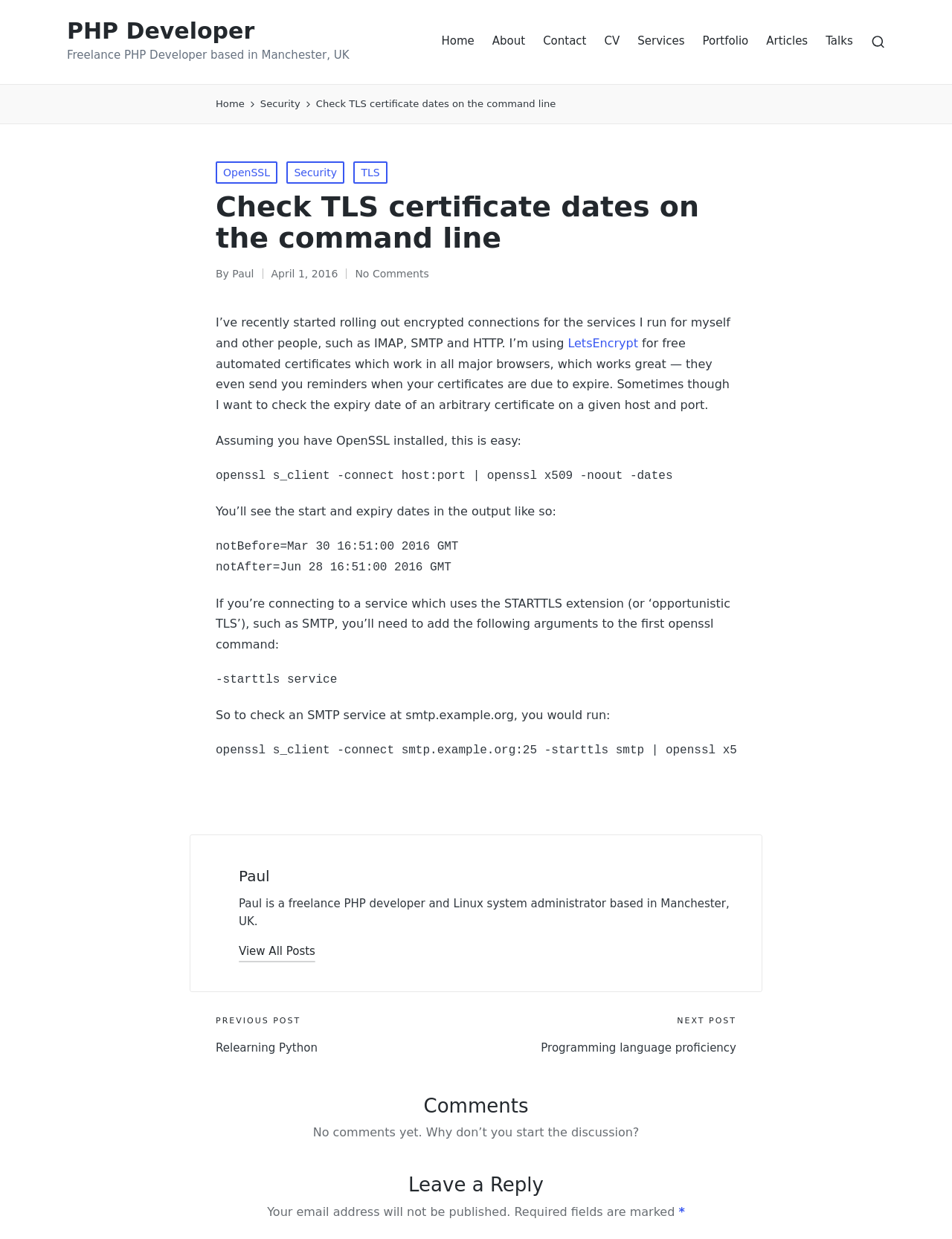Find the bounding box coordinates of the clickable area required to complete the following action: "go to home page".

[0.464, 0.025, 0.498, 0.043]